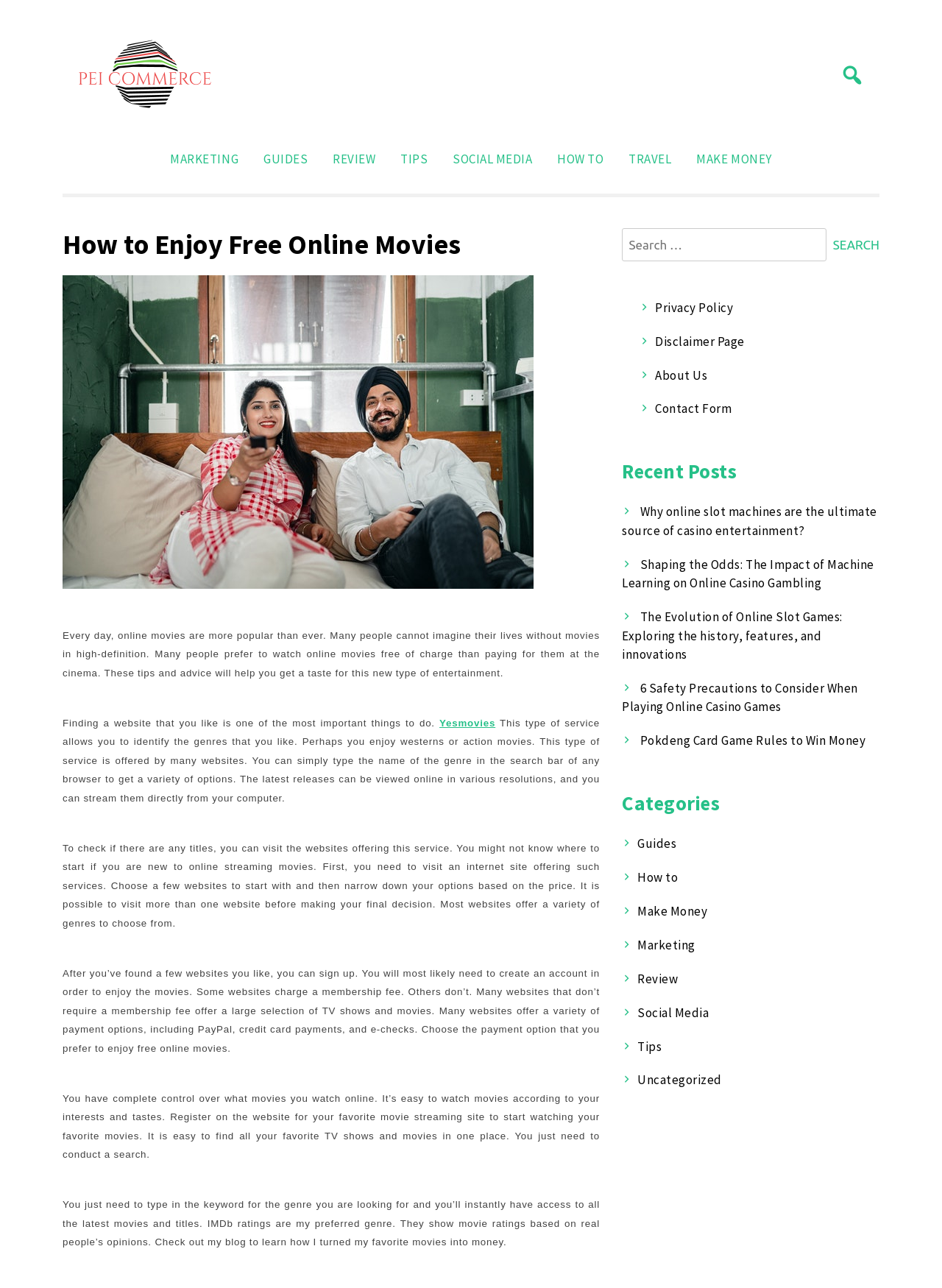Use a single word or phrase to answer the question: What is the purpose of the search bar?

To find movies